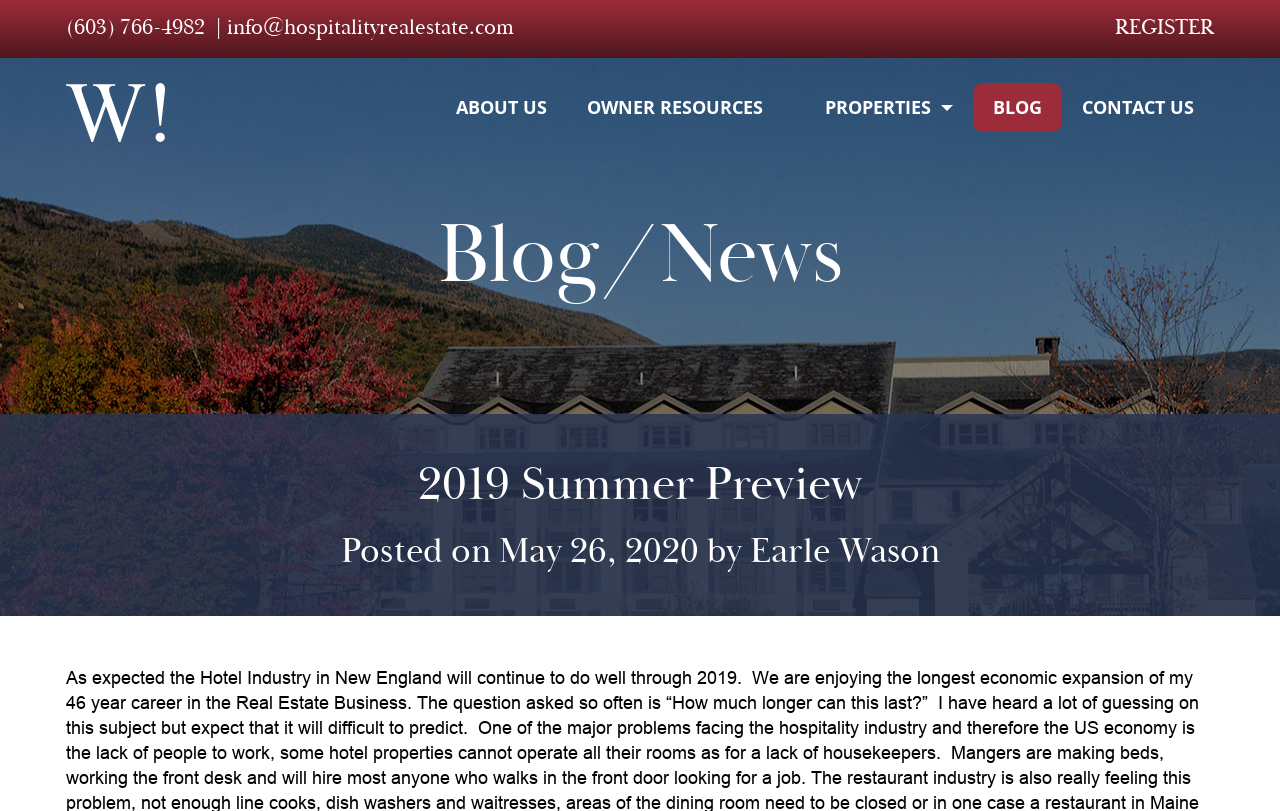Please identify the bounding box coordinates of the element I need to click to follow this instruction: "Learn about the company".

[0.34, 0.102, 0.443, 0.163]